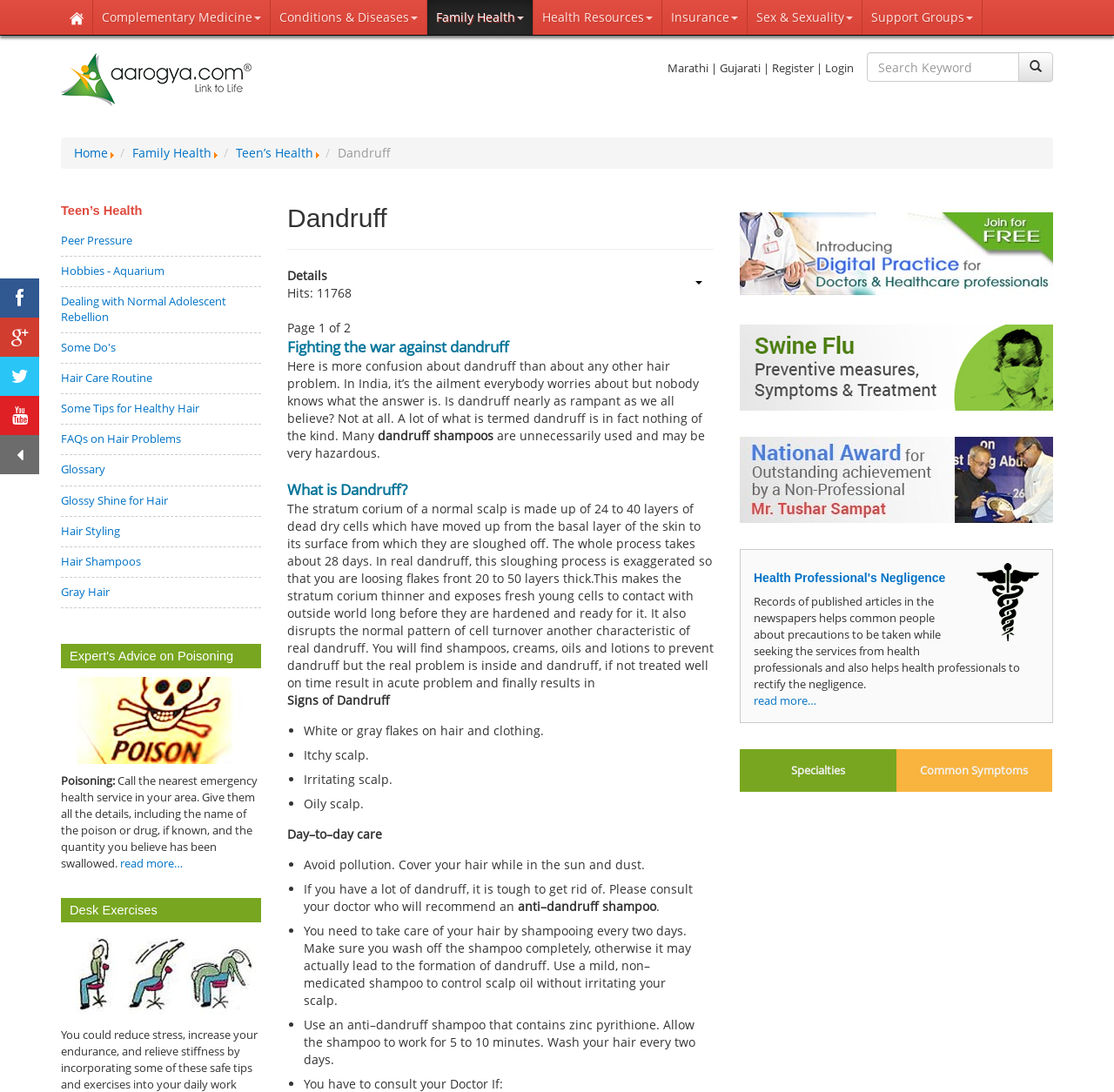Please determine the bounding box coordinates of the element to click in order to execute the following instruction: "Click on the 'Register' link". The coordinates should be four float numbers between 0 and 1, specified as [left, top, right, bottom].

[0.693, 0.055, 0.731, 0.069]